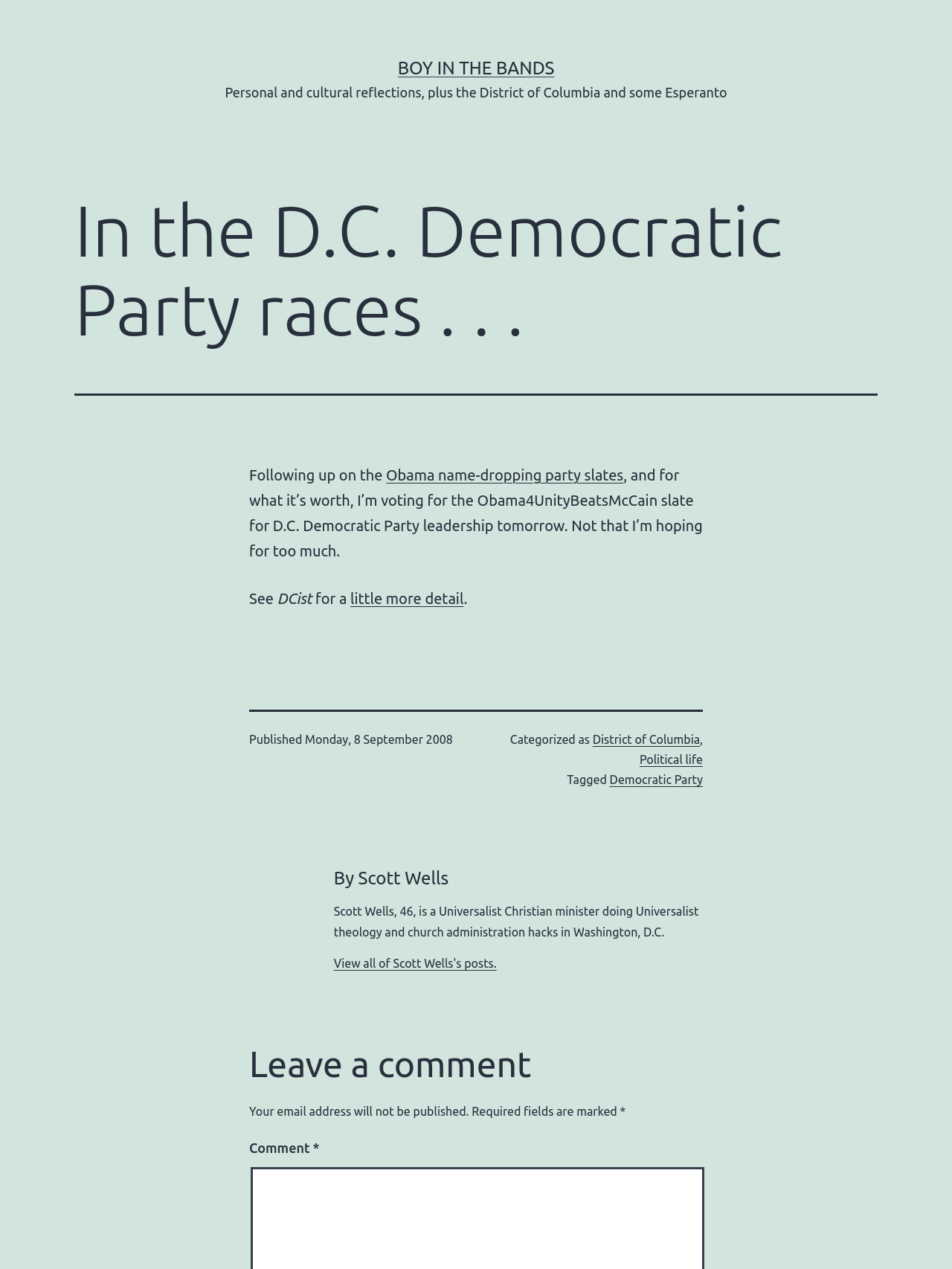What is the name of the party slate the author is voting for?
Please answer the question as detailed as possible based on the image.

The answer can be found in the article section where it is written 'I’m voting for the Obama4UnityBeatsMcCain slate for D.C. Democratic Party leadership tomorrow.'